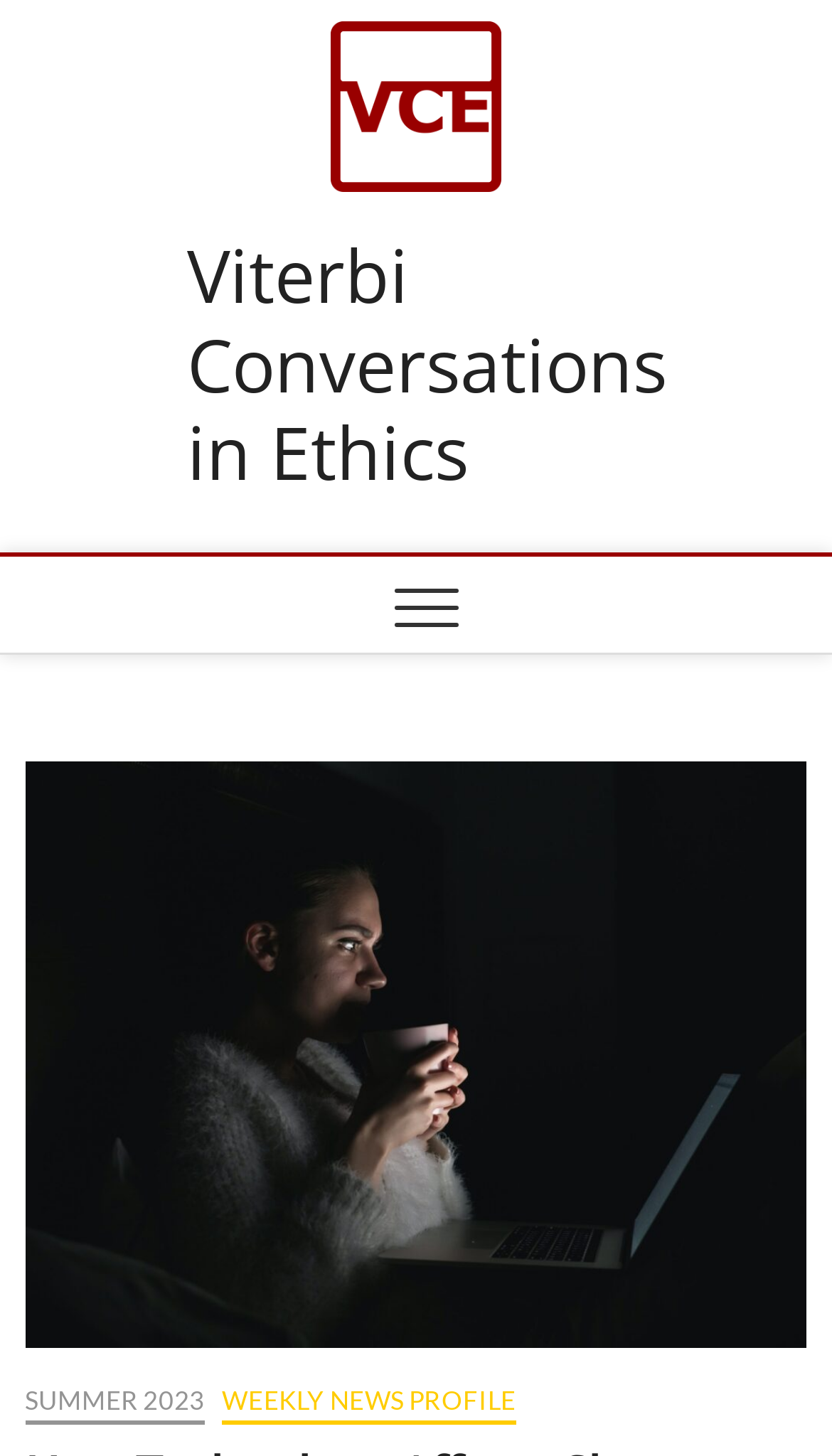From the element description: "parent_node: Viterbi Conversations in Ethics", extract the bounding box coordinates of the UI element. The coordinates should be expressed as four float numbers between 0 and 1, in the order [left, top, right, bottom].

[0.397, 0.018, 0.603, 0.044]